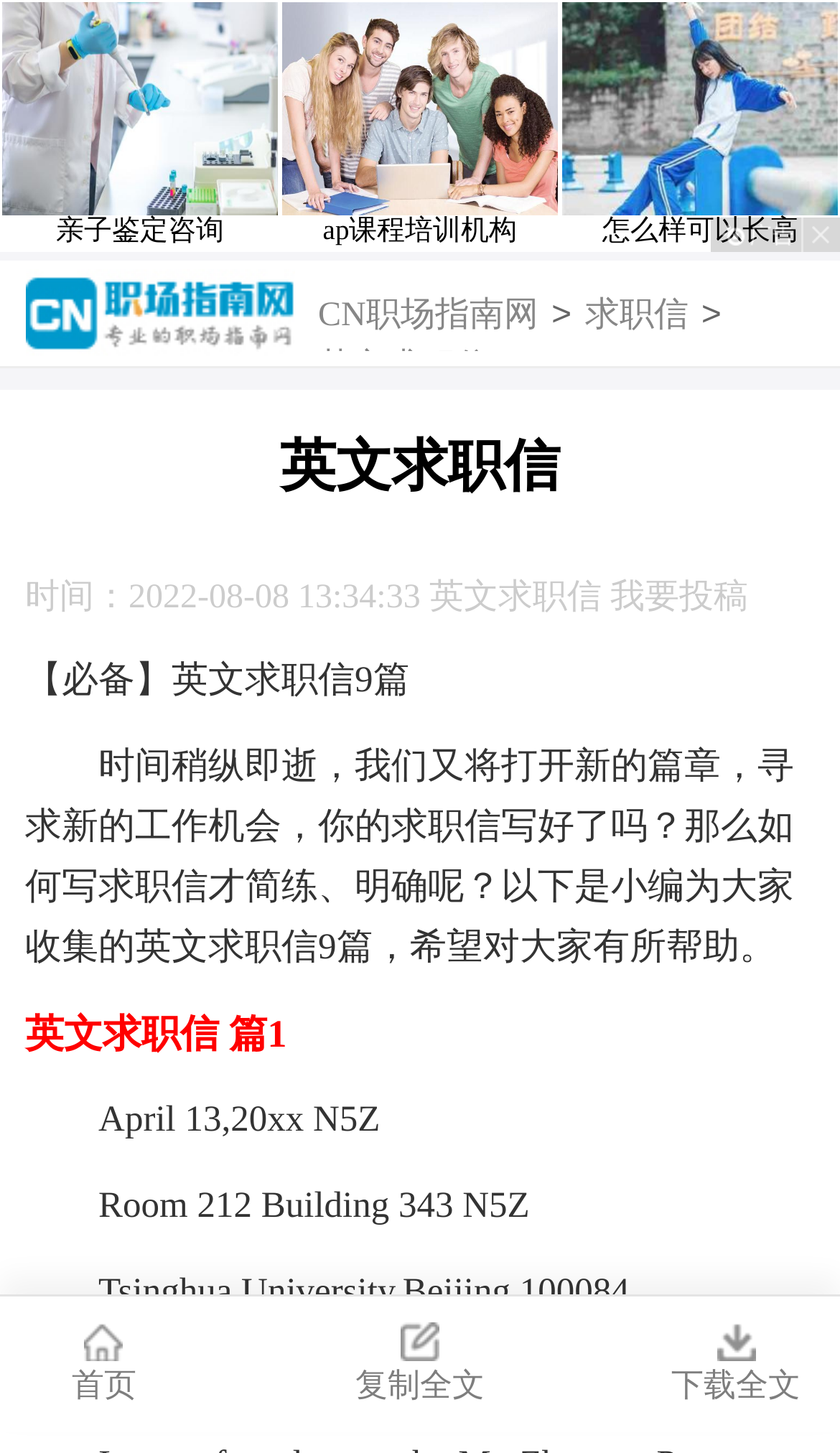Find the bounding box coordinates for the area that should be clicked to accomplish the instruction: "view 英文求职信".

[0.696, 0.2, 0.819, 0.236]